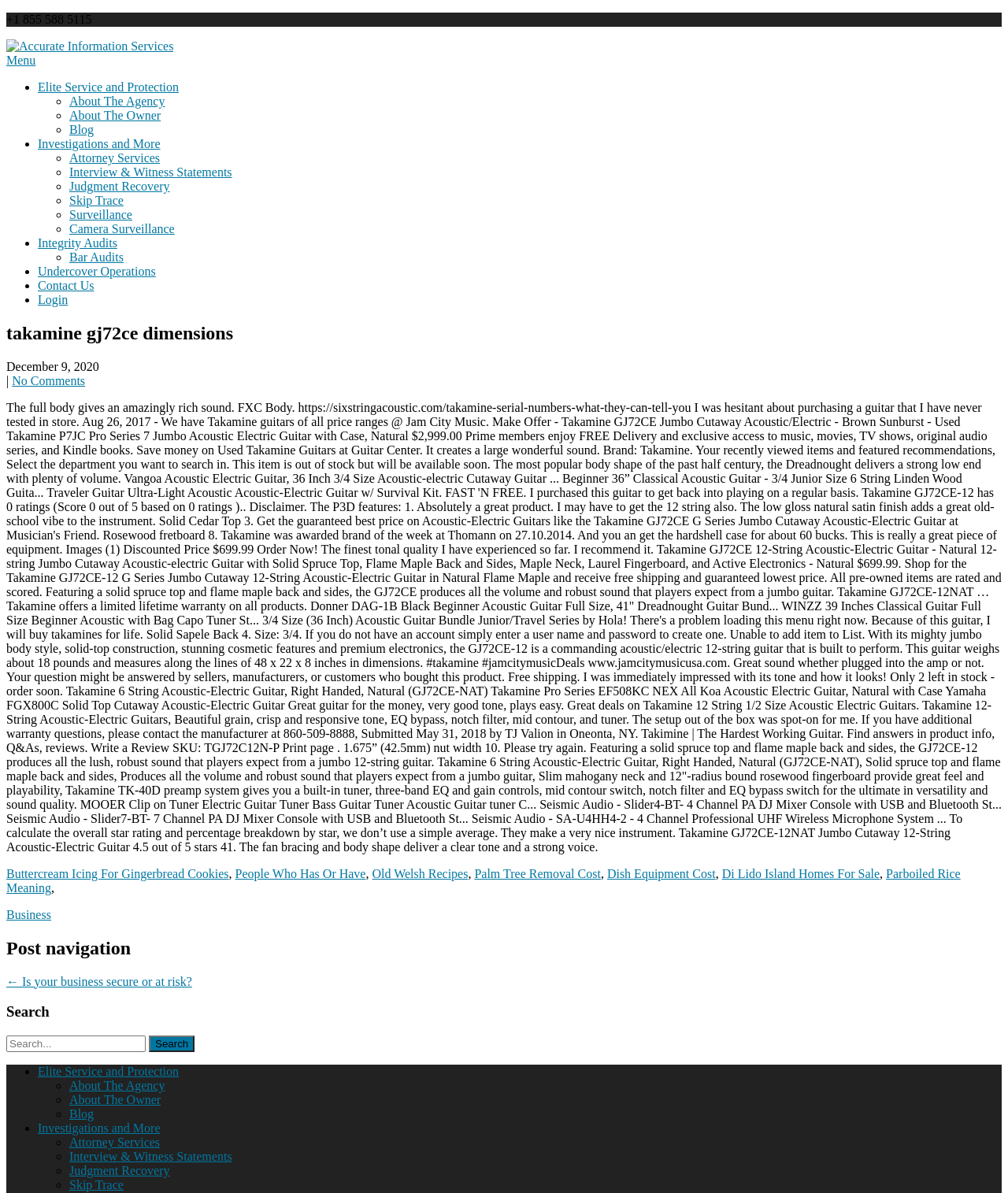What is the phone number on the top of the webpage?
Provide a short answer using one word or a brief phrase based on the image.

+1 855 588 5115